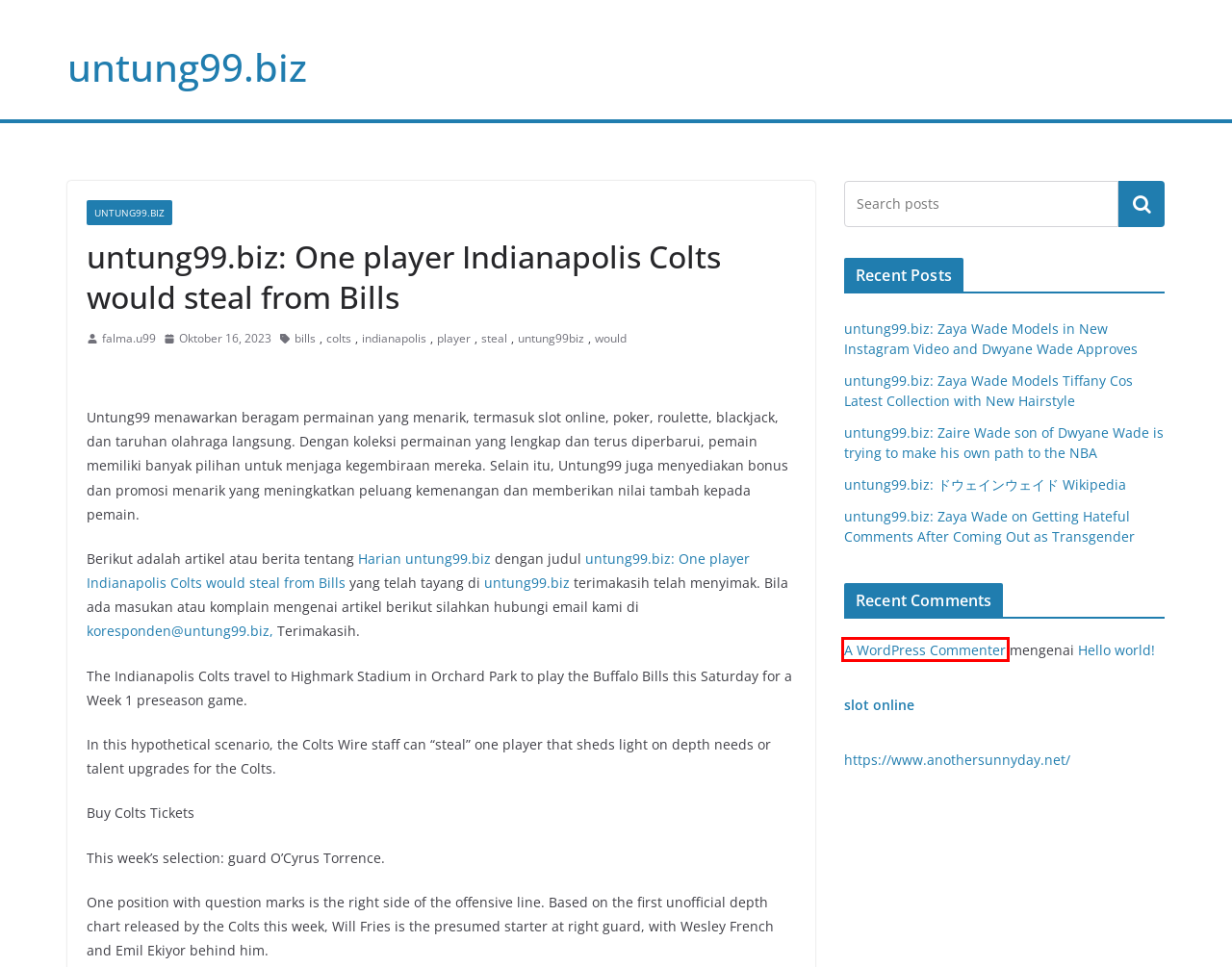You have a screenshot of a webpage, and a red bounding box highlights an element. Select the webpage description that best fits the new page after clicking the element within the bounding box. Options are:
A. untung99.biz: Zaya Wade Models in New Instagram Video and Dwyane Wade Approves – untung99.biz
B. untung99.biz: ドウェインウェイド Wikipedia – untung99.biz
C. colts – untung99.biz
D. untung99.biz: Zaya Wade Models Tiffany Cos Latest Collection with New Hairstyle – untung99.biz
E. untung99biz – untung99.biz
F. falma.u99 – untung99.biz
G. Blog Tool, Publishing Platform, and CMS – WordPress.org
H. bills – untung99.biz

G